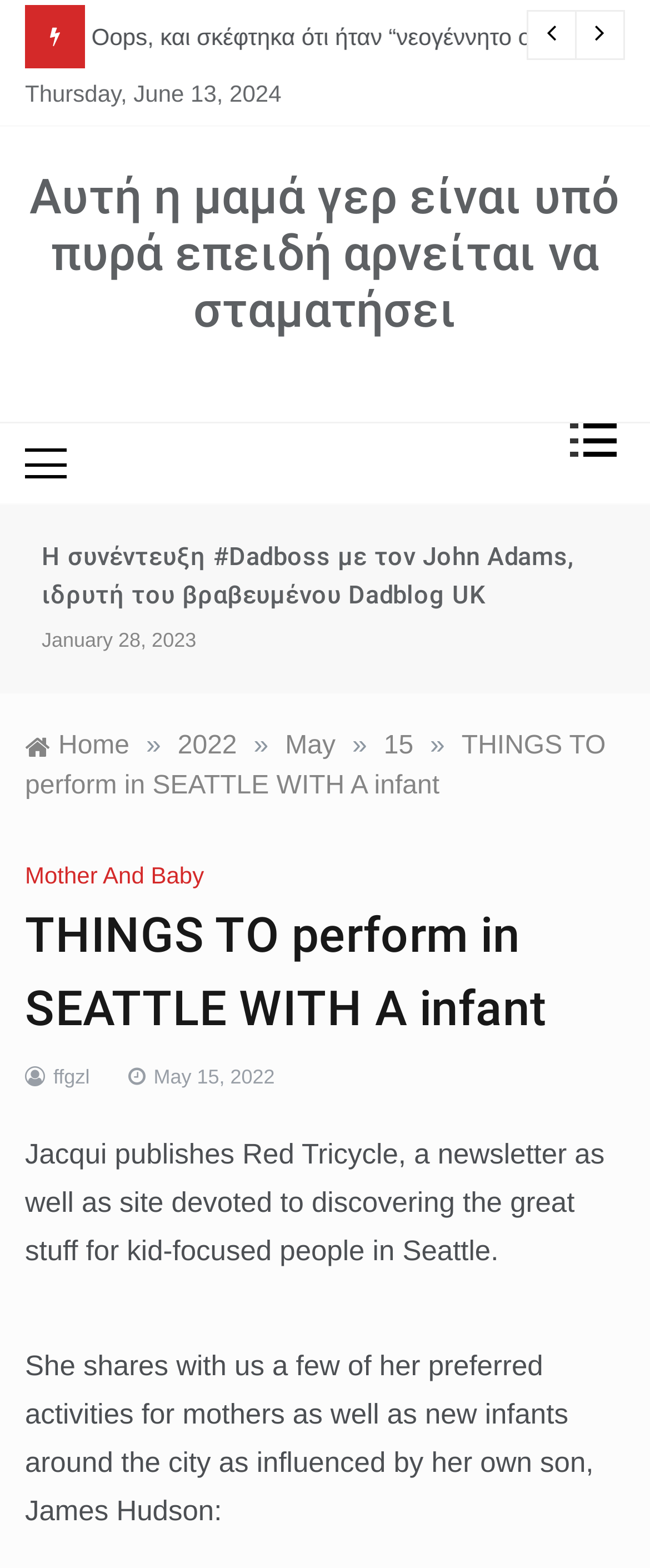What is the date mentioned in the webpage?
Based on the image, provide a one-word or brief-phrase response.

June 13, 2024